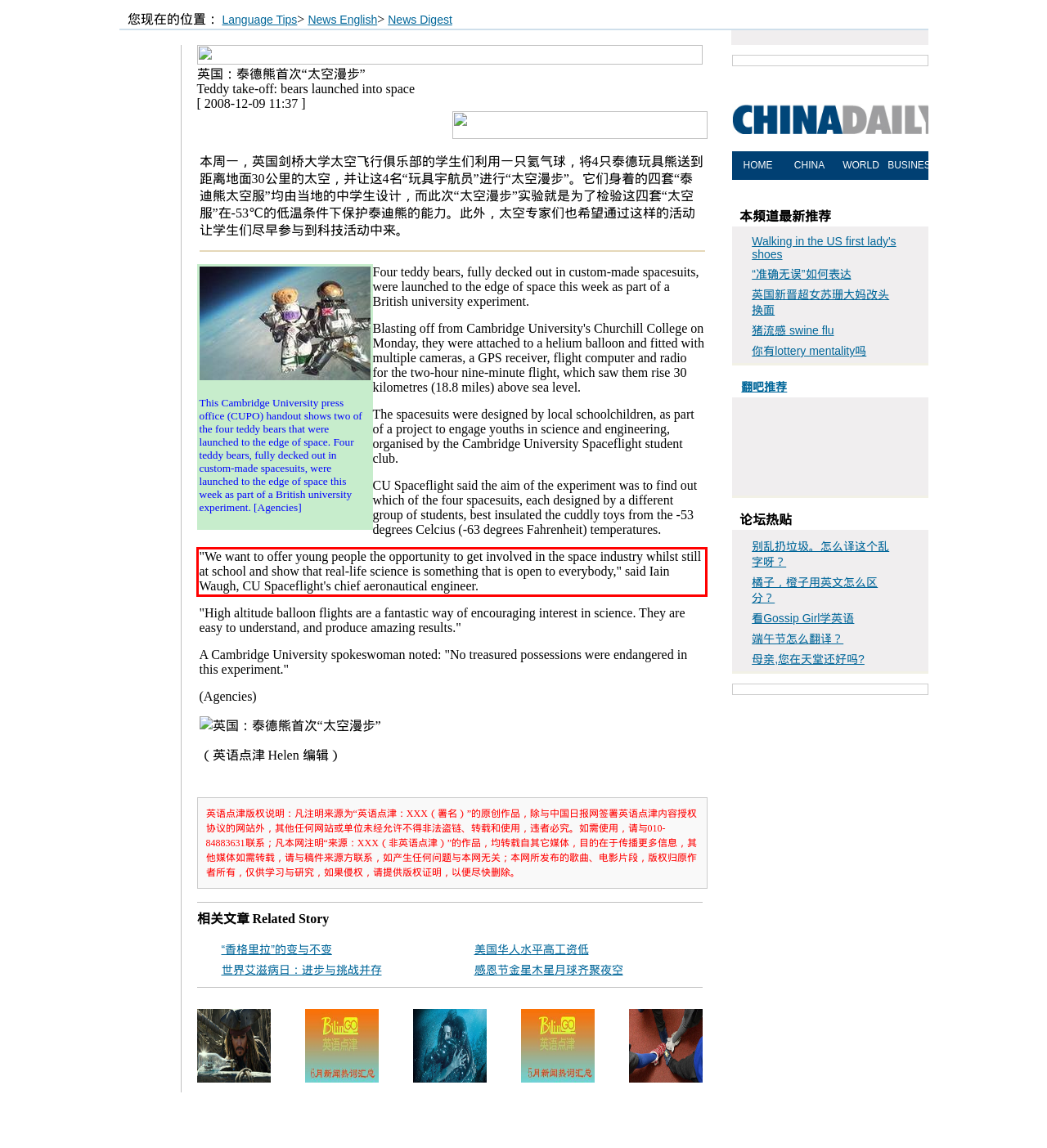There is a screenshot of a webpage with a red bounding box around a UI element. Please use OCR to extract the text within the red bounding box.

"We want to offer young people the opportunity to get involved in the space industry whilst still at school and show that real-life science is something that is open to everybody," said Iain Waugh, CU Spaceflight's chief aeronautical engineer.